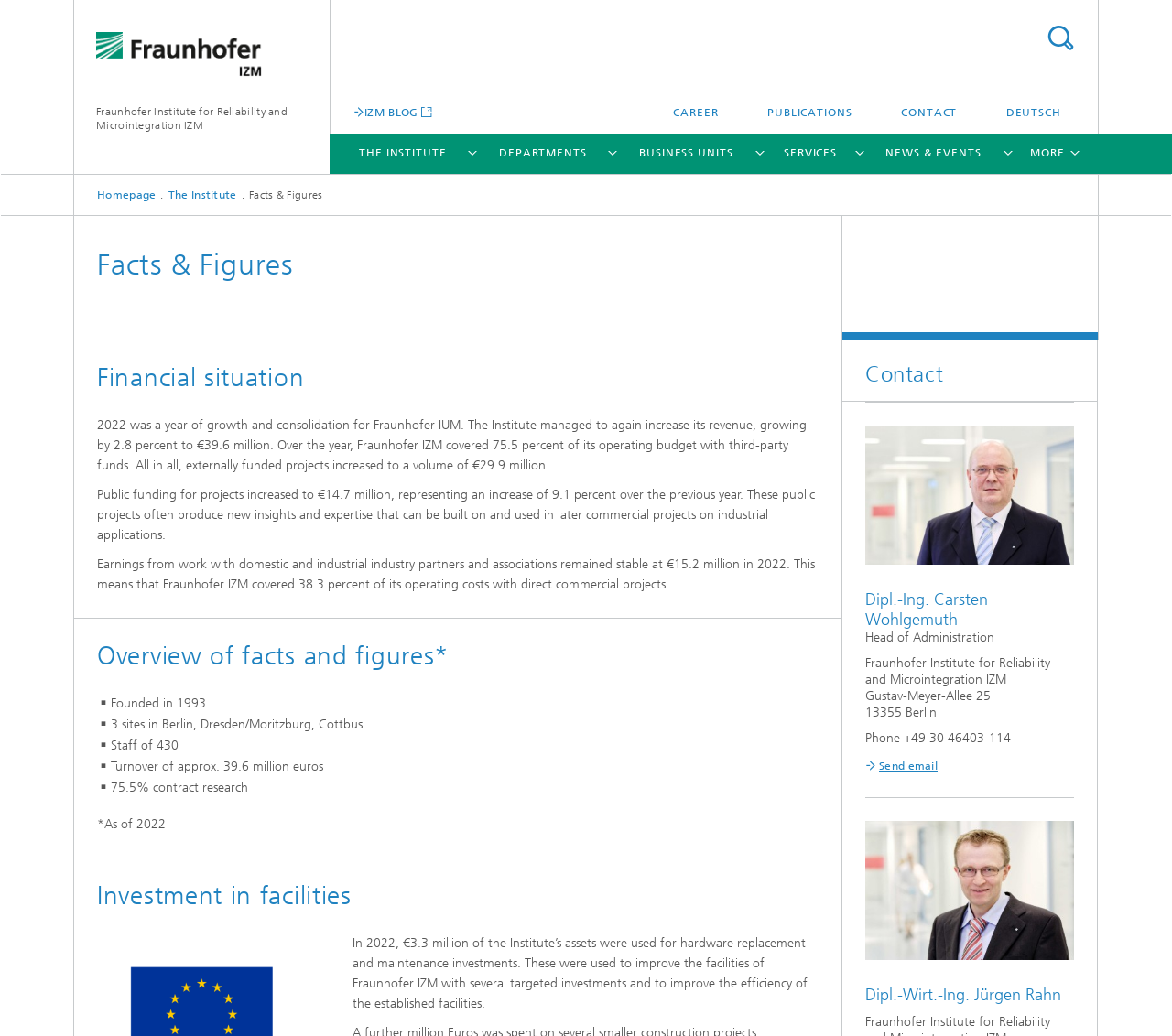What are the main categories of the institute's services? From the image, respond with a single word or brief phrase.

Innovation workshops, product development, testing, etc.